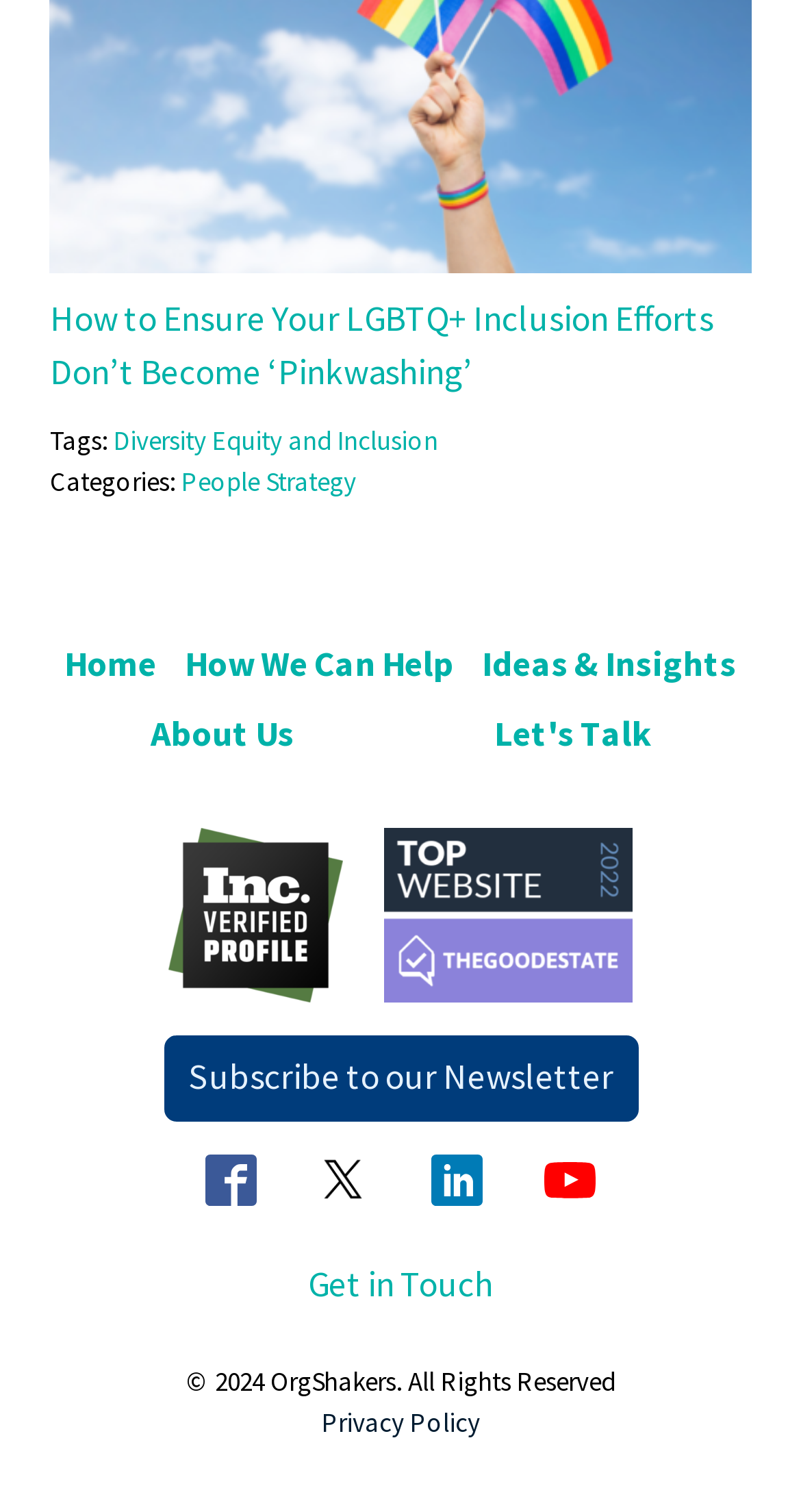What is the name of the organization?
Provide an in-depth and detailed answer to the question.

The name of the organization can be found at the bottom of the webpage, in the StaticText '© 2024 OrgShakers. All Rights Reserved', which suggests that the organization is called OrgShakers.